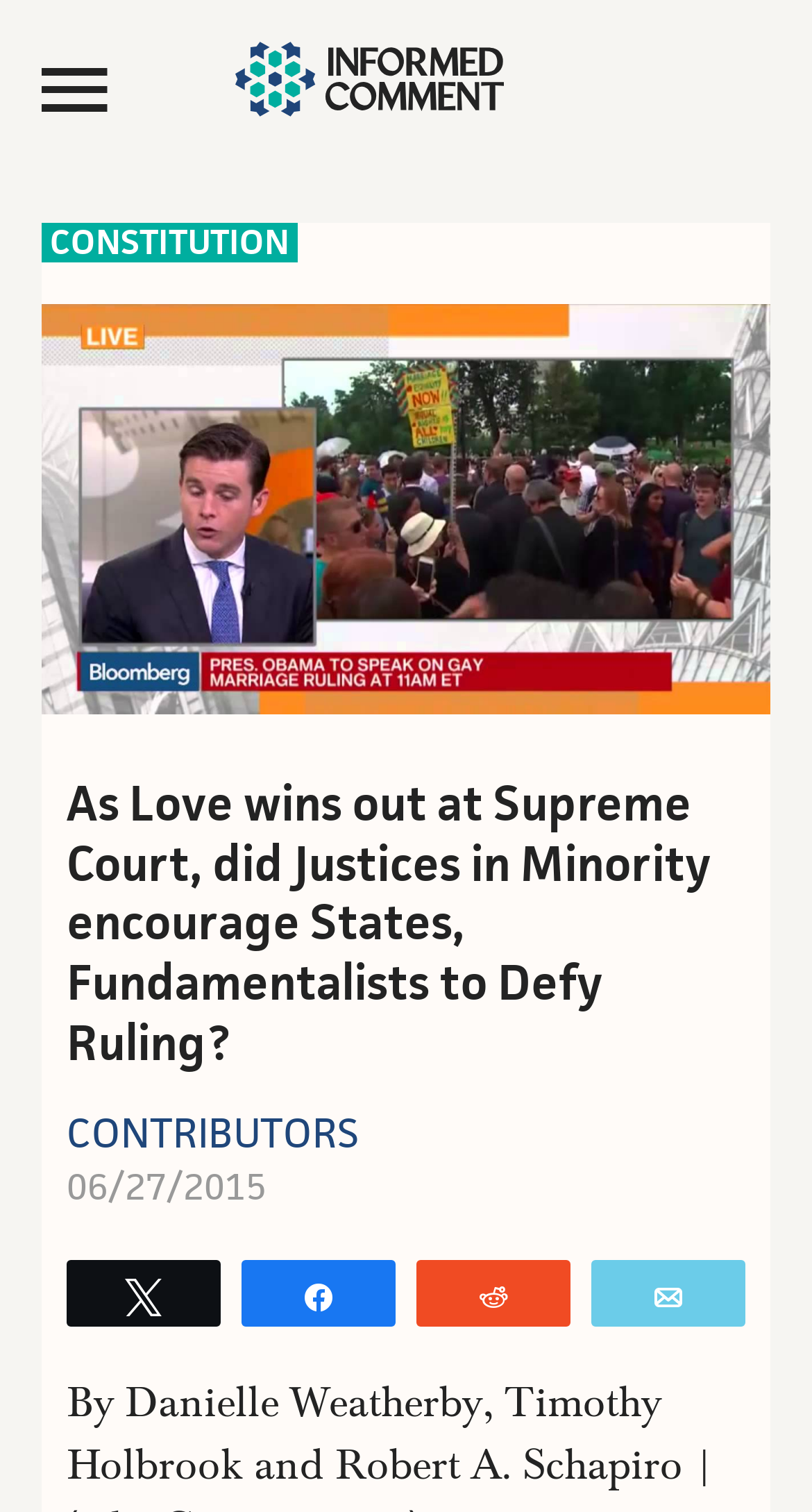Elaborate on the different components and information displayed on the webpage.

The webpage appears to be an article page with a focus on a specific news story. At the top left, there is a link to the "Informed Comment Homepage". To the right of this link, there is a heading labeled "Header Right". Below these elements, there are two links, "Skip to content" and "Skip to primary sidebar", which are positioned at the top left corner of the page.

The main content of the page is divided into two sections. On the left side, there is a vertical menu with several links, including "CONSTITUTION" and "CONTRIBUTORS". Below these links, there is a header with the title "As Love wins out at Supreme Court, did Justices in Minority encourage States, Fundamentalists to Defy Ruling?".

On the right side of the page, there is a section with a time stamp "06/27/2015" and several social media links, including "N Tweet", "k Share", "E Reddit", and "i Email", which are positioned near the bottom right corner of the page.

The article's content is not explicitly described in the accessibility tree, but based on the meta description, it appears to be related to a Supreme Court ruling on marriage and its implications.